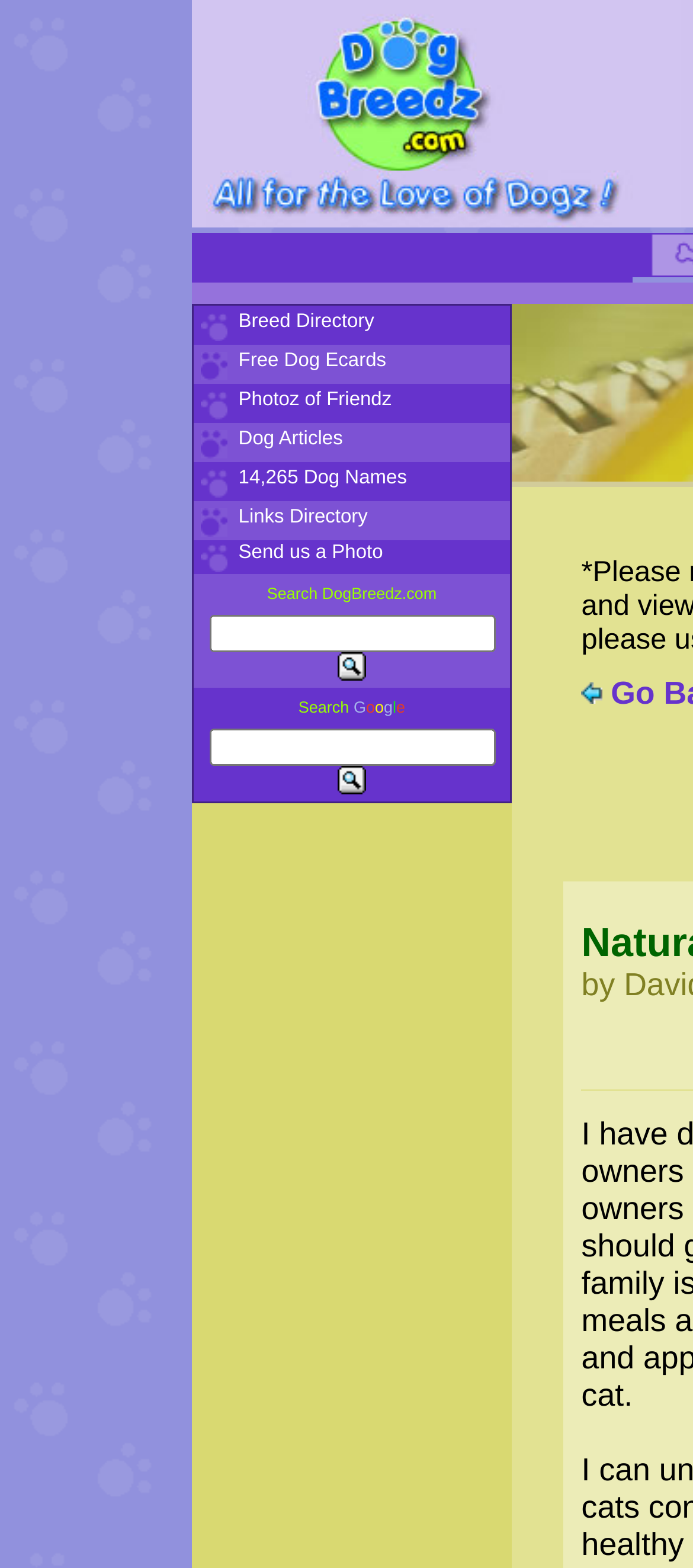Please determine the bounding box coordinates of the section I need to click to accomplish this instruction: "Open navigation menu".

None